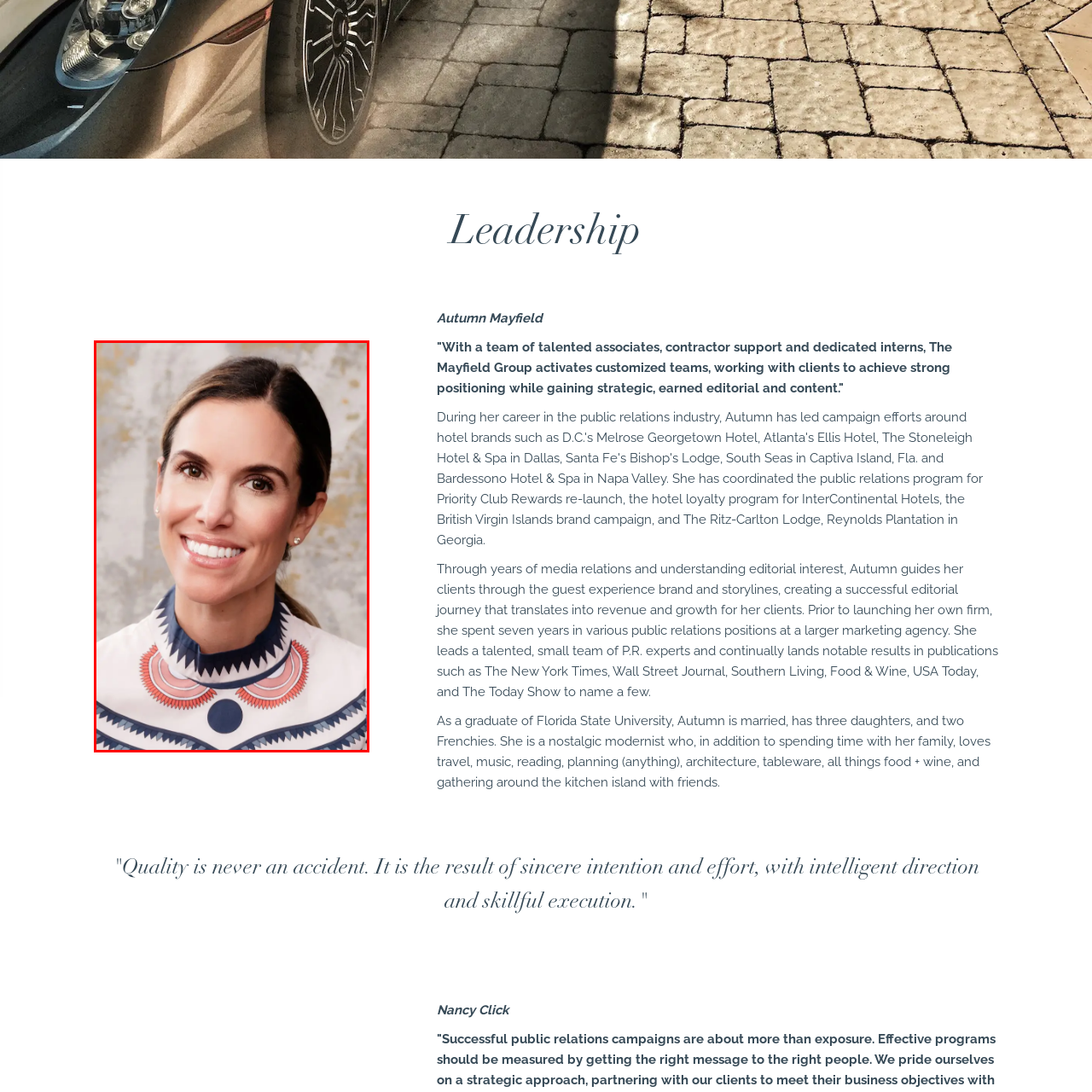Check the highlighted part in pink, What is the style of the woman's hair? 
Use a single word or phrase for your answer.

Elegantly styled